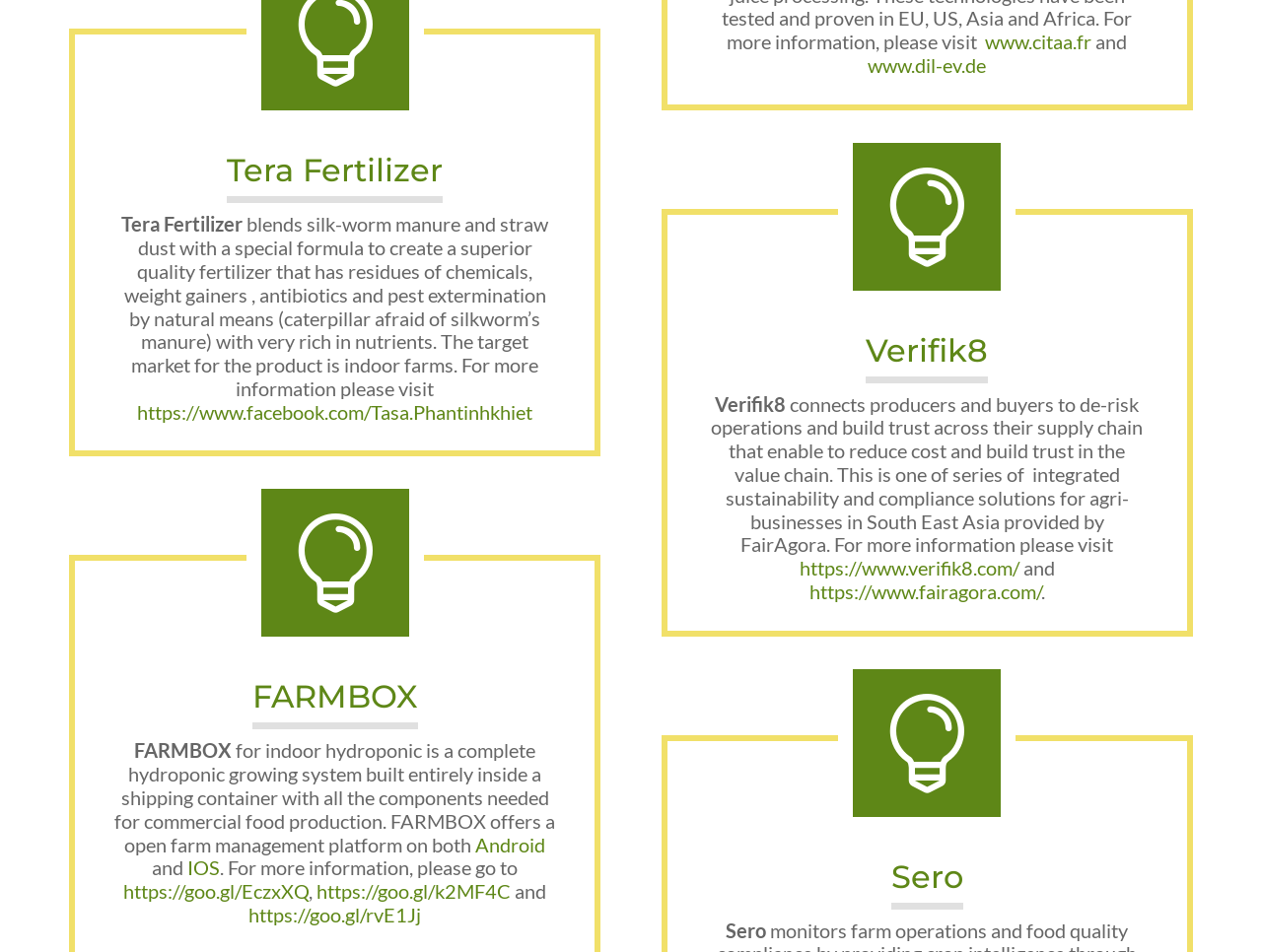Identify the bounding box coordinates for the element you need to click to achieve the following task: "Learn about the company". Provide the bounding box coordinates as four float numbers between 0 and 1, in the form [left, top, right, bottom].

None